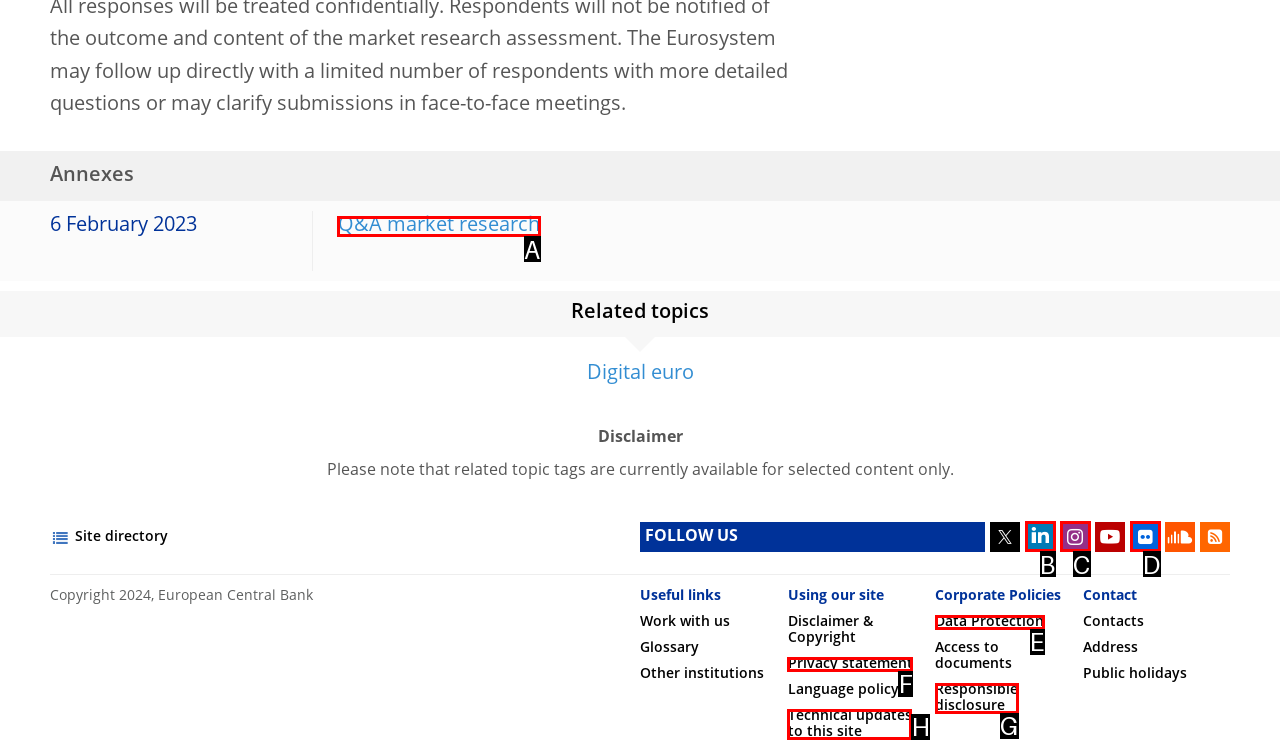Tell me the letter of the UI element I should click to accomplish the task: View Q&A market research based on the choices provided in the screenshot.

A